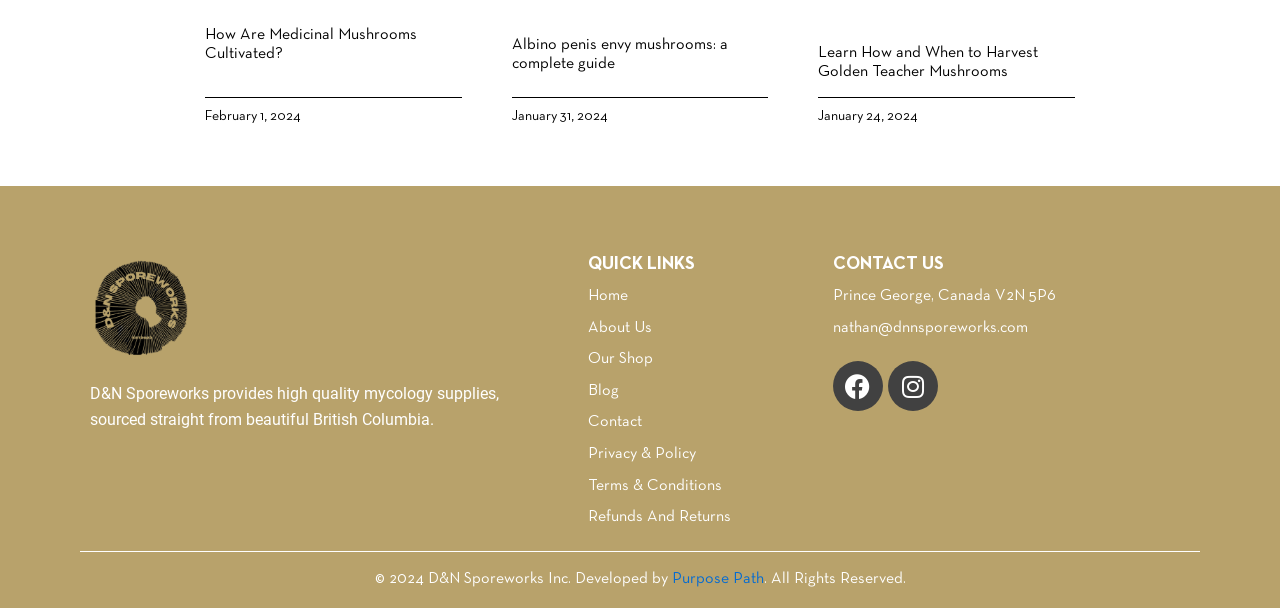Given the element description "Blog", identify the bounding box of the corresponding UI element.

None